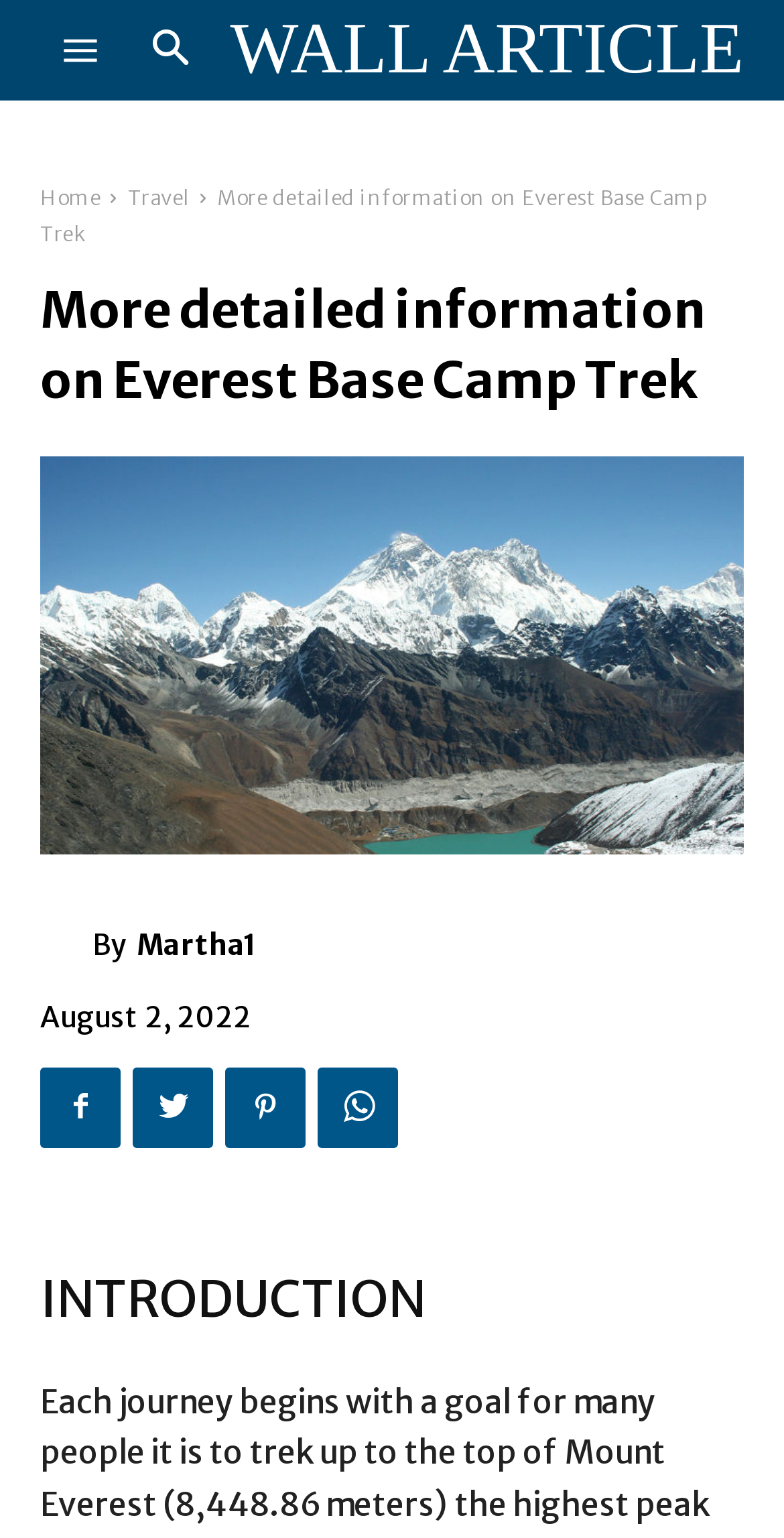Pinpoint the bounding box coordinates of the element you need to click to execute the following instruction: "Read the introduction". The bounding box should be represented by four float numbers between 0 and 1, in the format [left, top, right, bottom].

[0.051, 0.819, 0.949, 0.869]